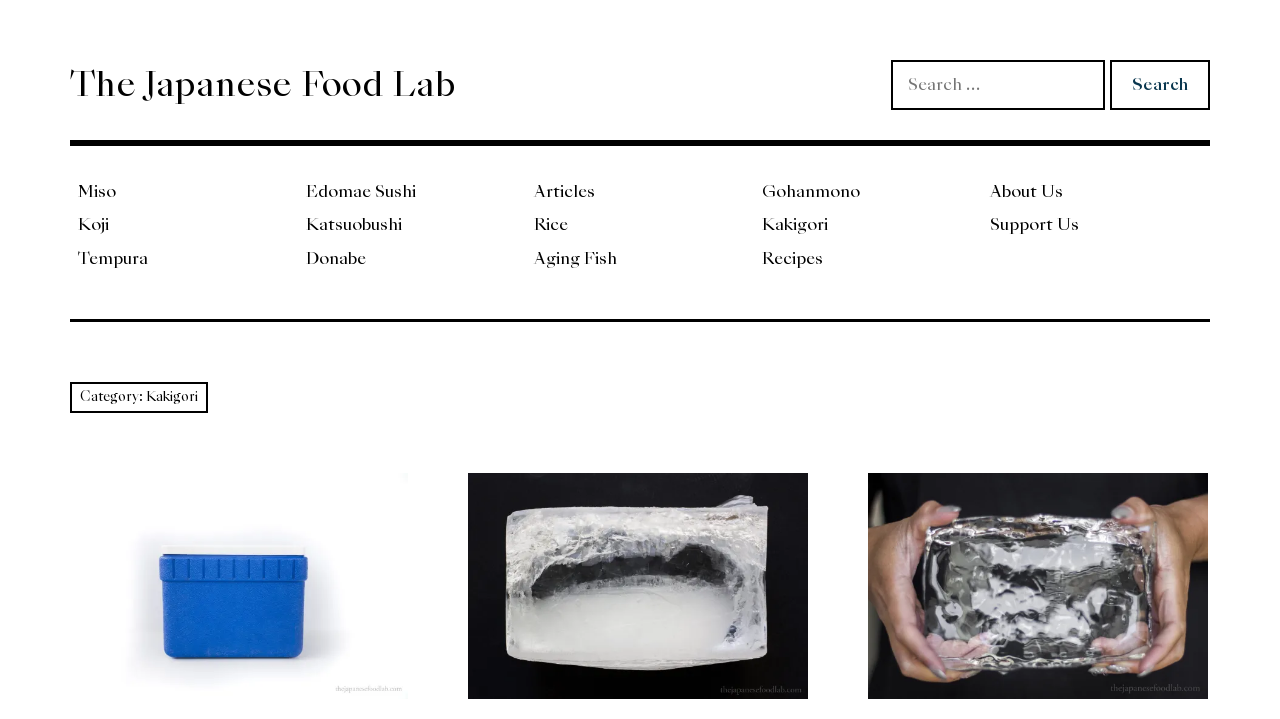Please answer the following question using a single word or phrase: 
How many images are displayed on the webpage?

3